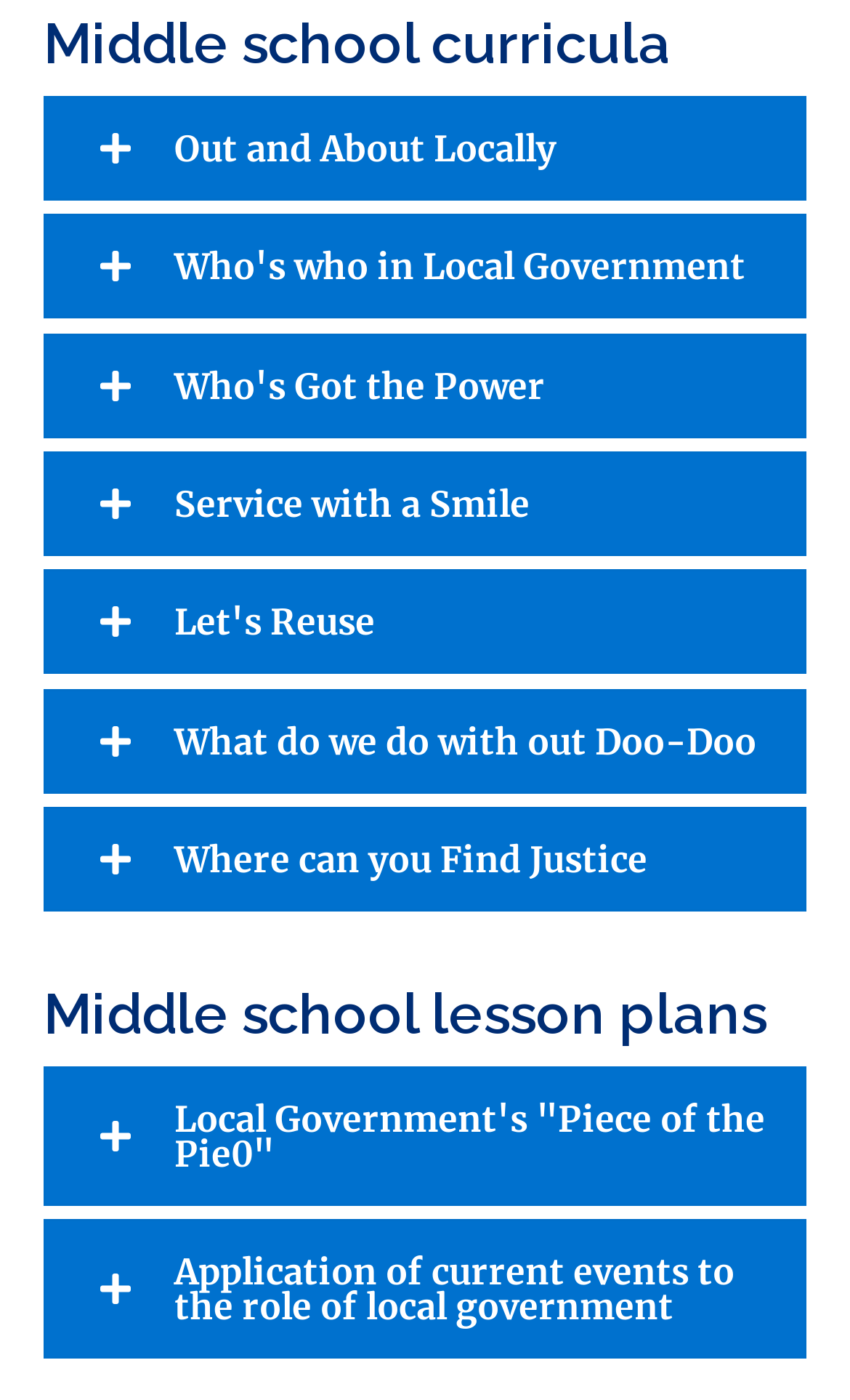How many tabs are available?
Answer the question with detailed information derived from the image.

I counted the number of generic elements with 'controls' in their descriptions, which are likely to be tabs. There are 9 such elements, starting from 'Out and About Locally' to 'Application of current events to the role of local government'.